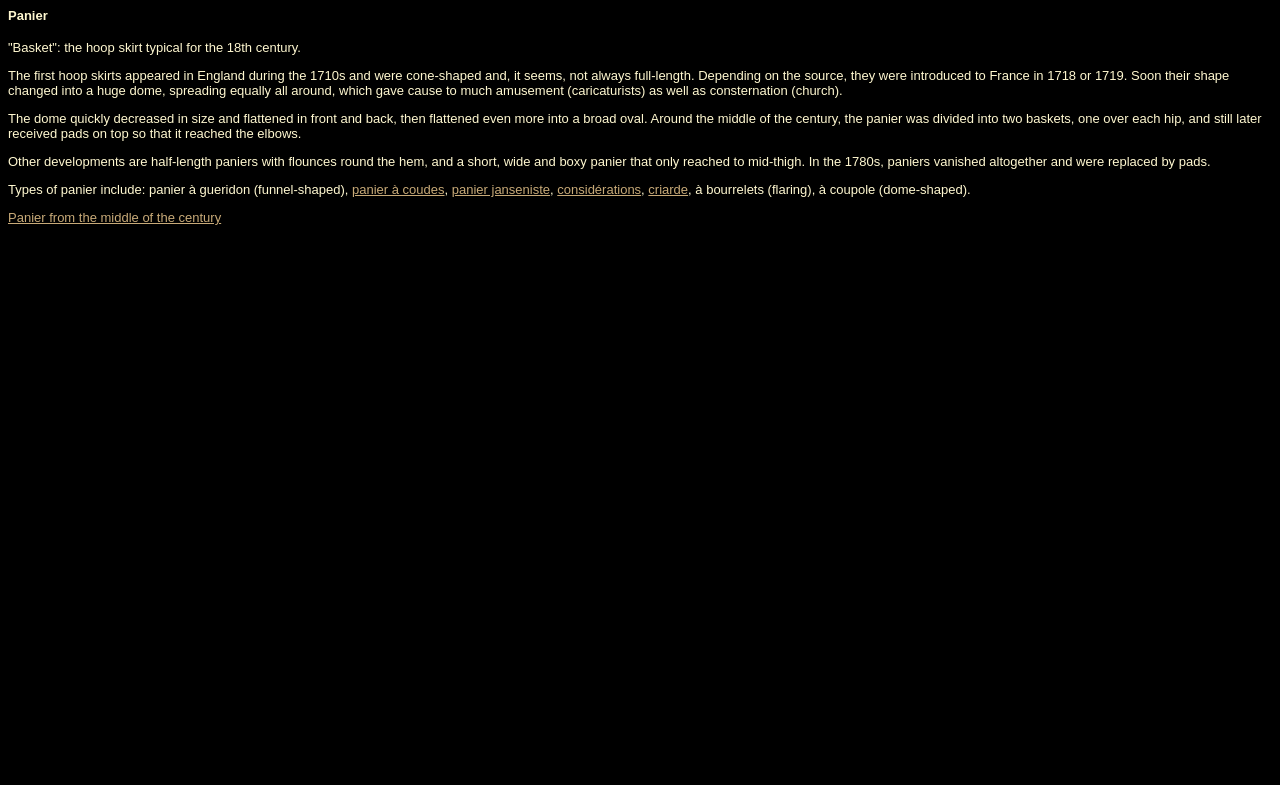Offer an extensive depiction of the webpage and its key elements.

The webpage is about the history of paniers, a type of hoop skirt typical of the 18th century. At the top, there is a heading "Panier" followed by a brief description of what a panier is. Below this heading, there are four paragraphs of text that provide a detailed history of paniers, including their introduction in England and France, their evolution in shape and size, and their eventual replacement by pads.

To the right of the second paragraph, there are four links to different types of paniers, including "panier à coudes", "panier janseniste", "considérations", and "criarde". These links are listed horizontally, one after the other.

Below the fourth paragraph, there is another link to "Panier from the middle of the century", which is positioned to the left of the other links. The webpage has a total of five links and five paragraphs of text, with the heading "Panier" at the top.